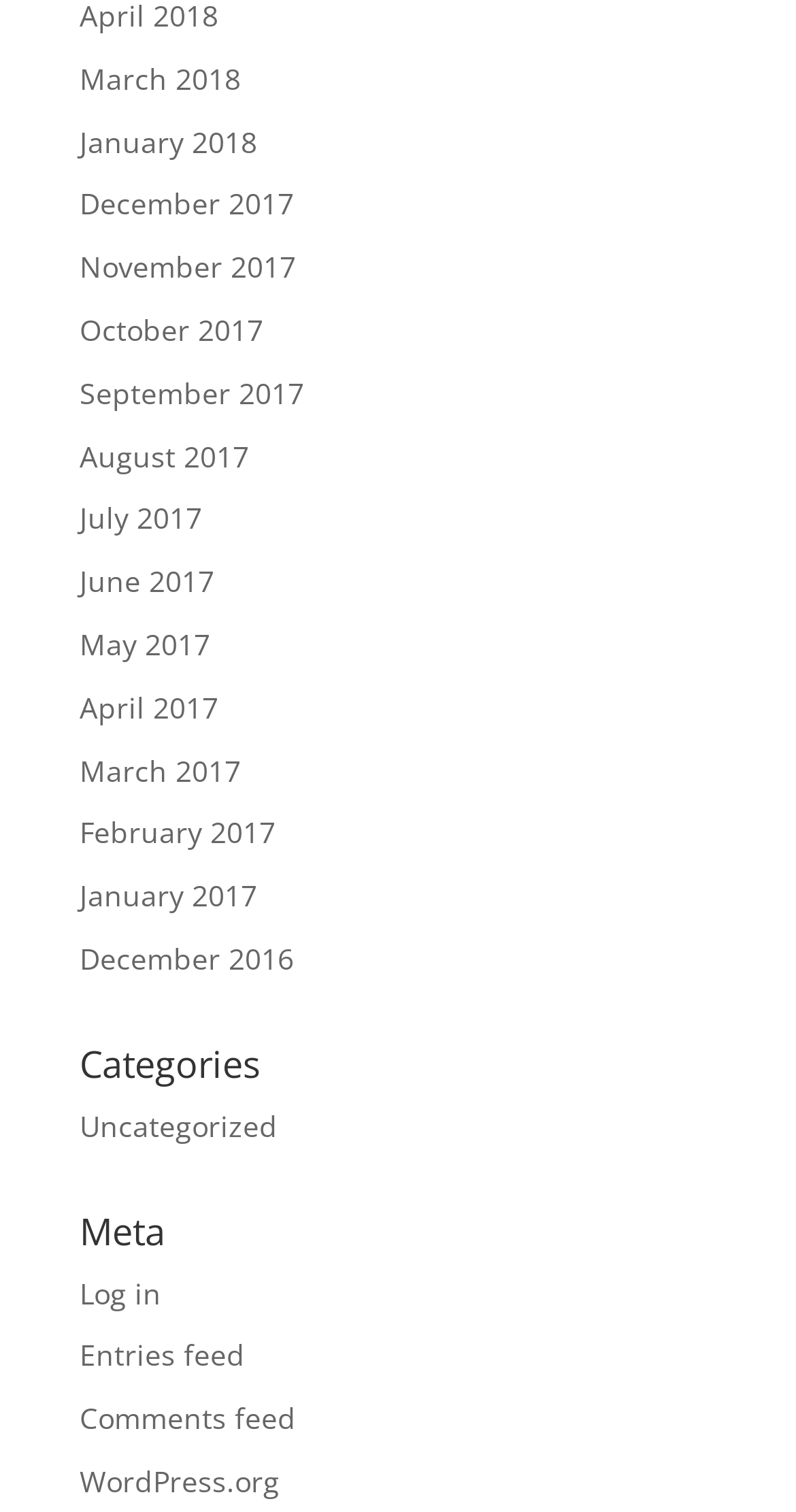Given the element description "March 2018" in the screenshot, predict the bounding box coordinates of that UI element.

[0.1, 0.039, 0.303, 0.065]